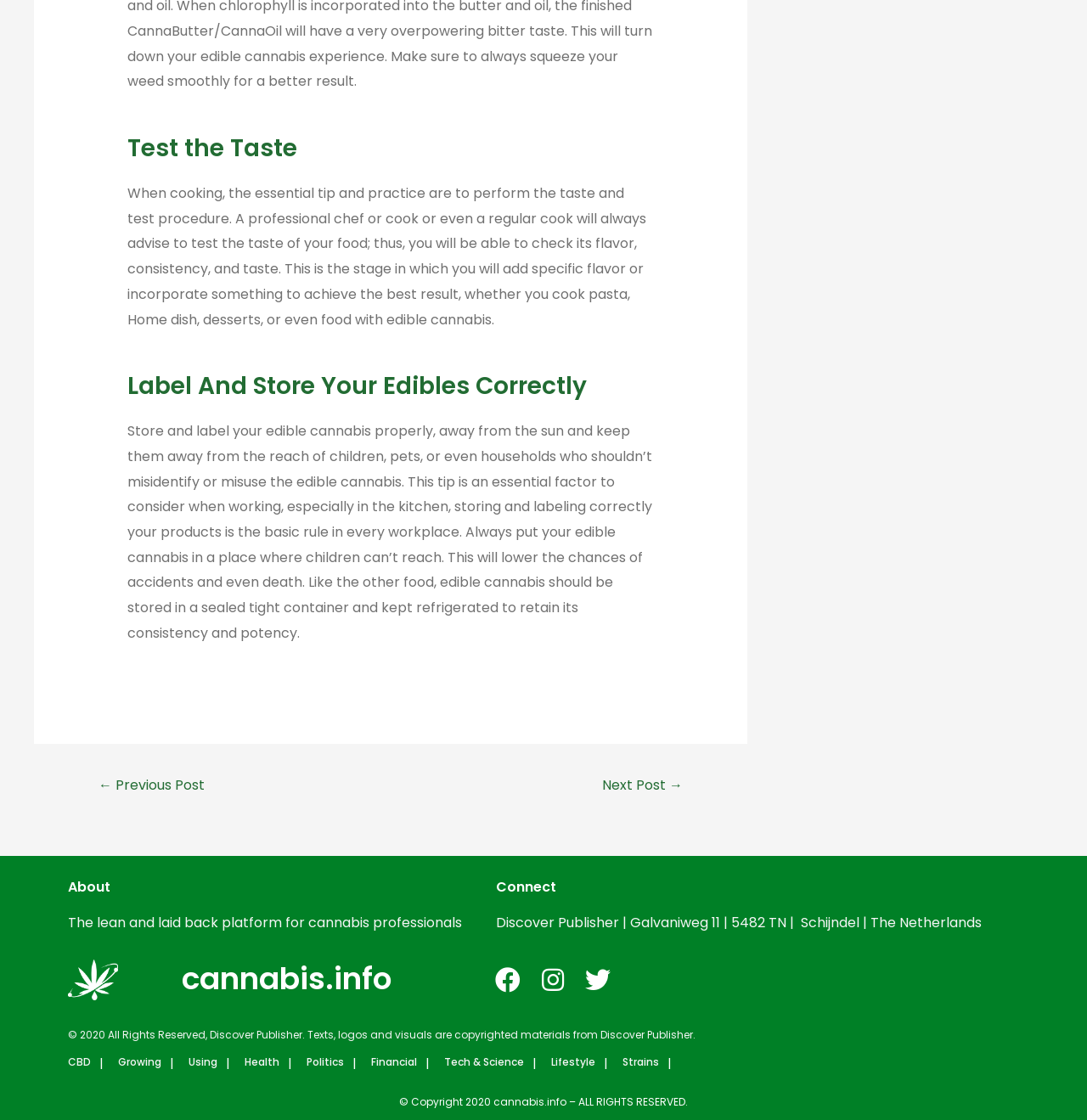Can you pinpoint the bounding box coordinates for the clickable element required for this instruction: "Click the ABOUT US link"? The coordinates should be four float numbers between 0 and 1, i.e., [left, top, right, bottom].

None